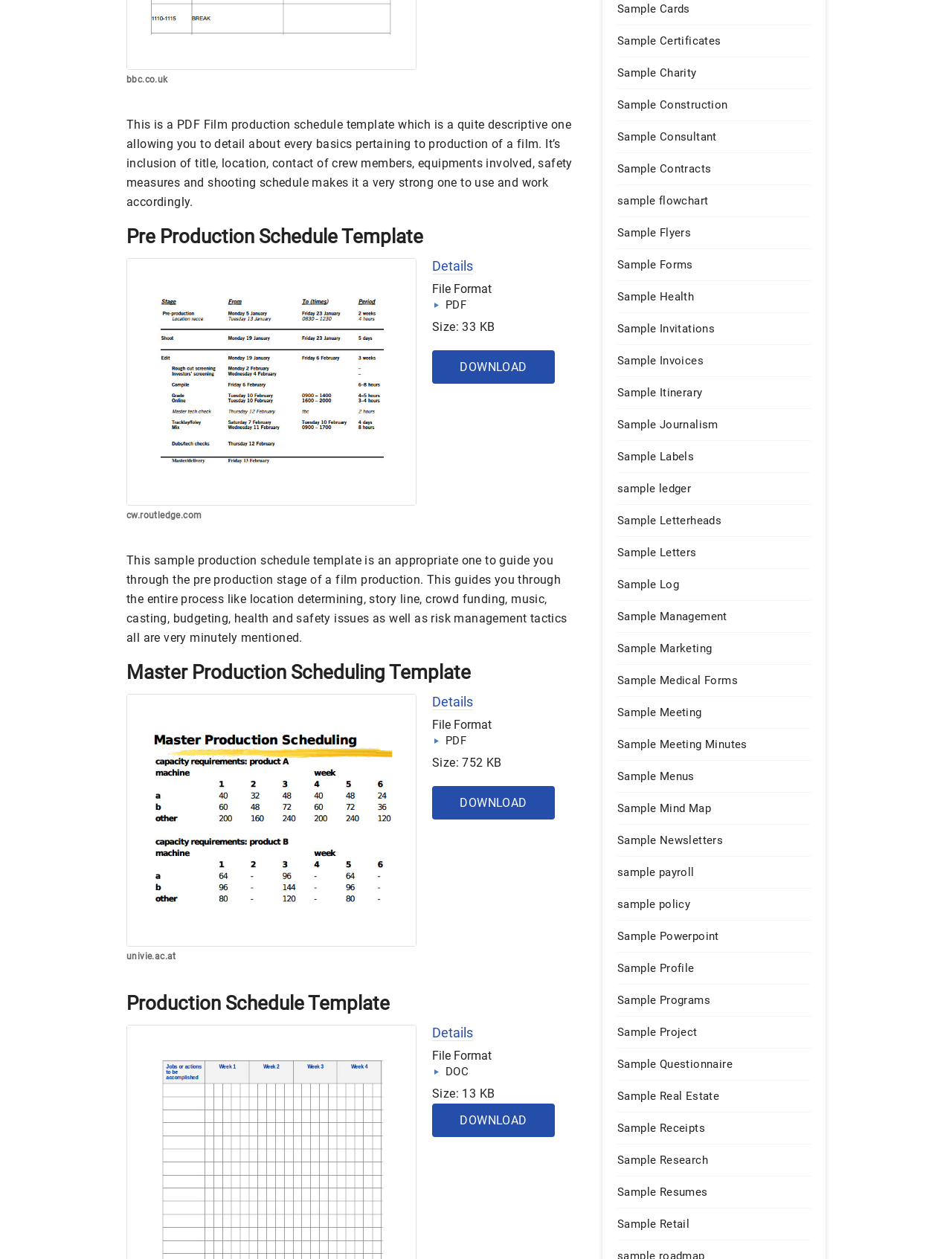Please answer the following query using a single word or phrase: 
What is the purpose of the 'Pre Production Schedule Template'?

Guide through pre production stage